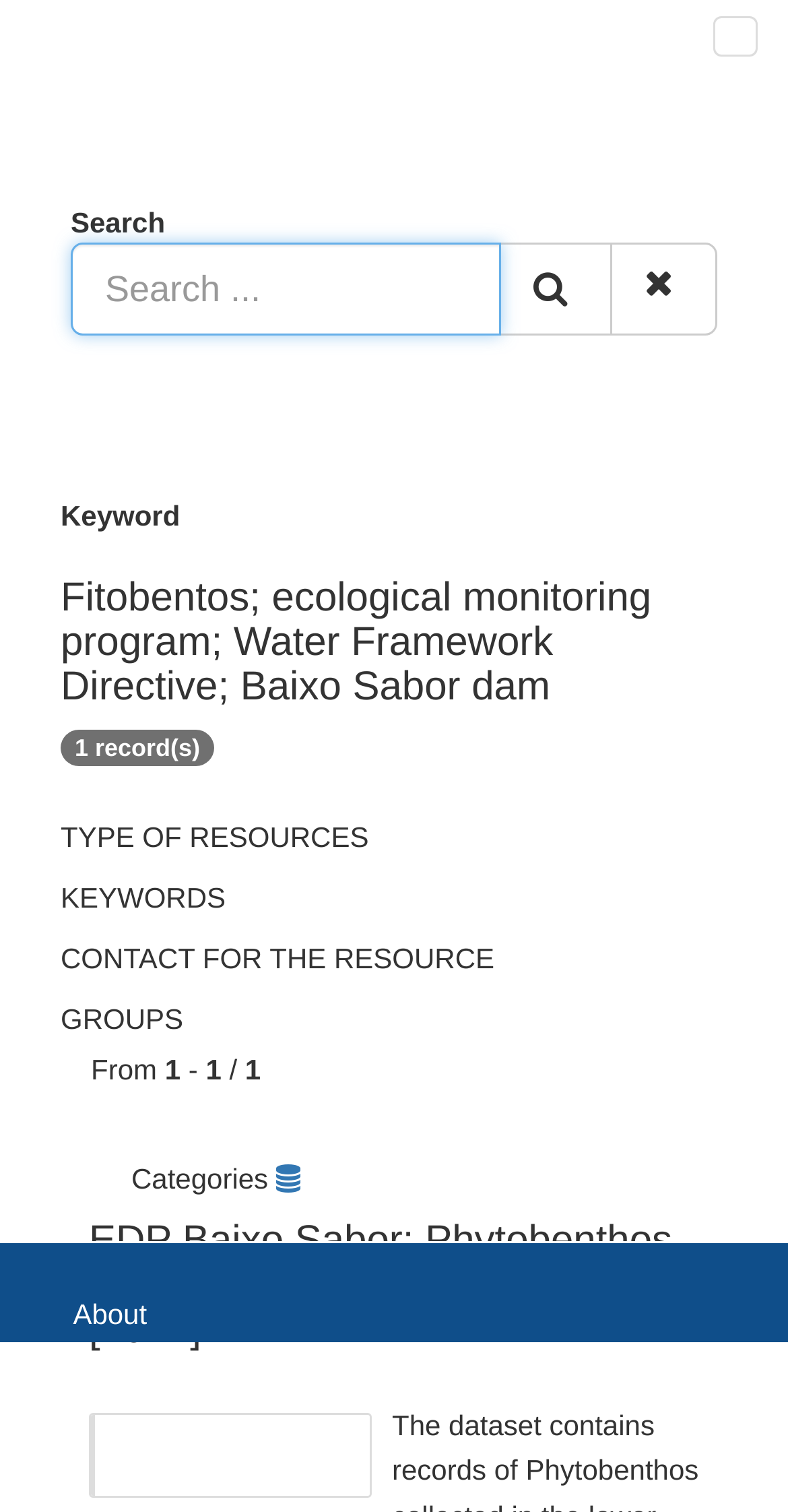Using the provided element description, identify the bounding box coordinates as (top-left x, top-left y, bottom-right x, bottom-right y). Ensure all values are between 0 and 1. Description: parent_node: Categories title="datasets"

[0.35, 0.769, 0.391, 0.79]